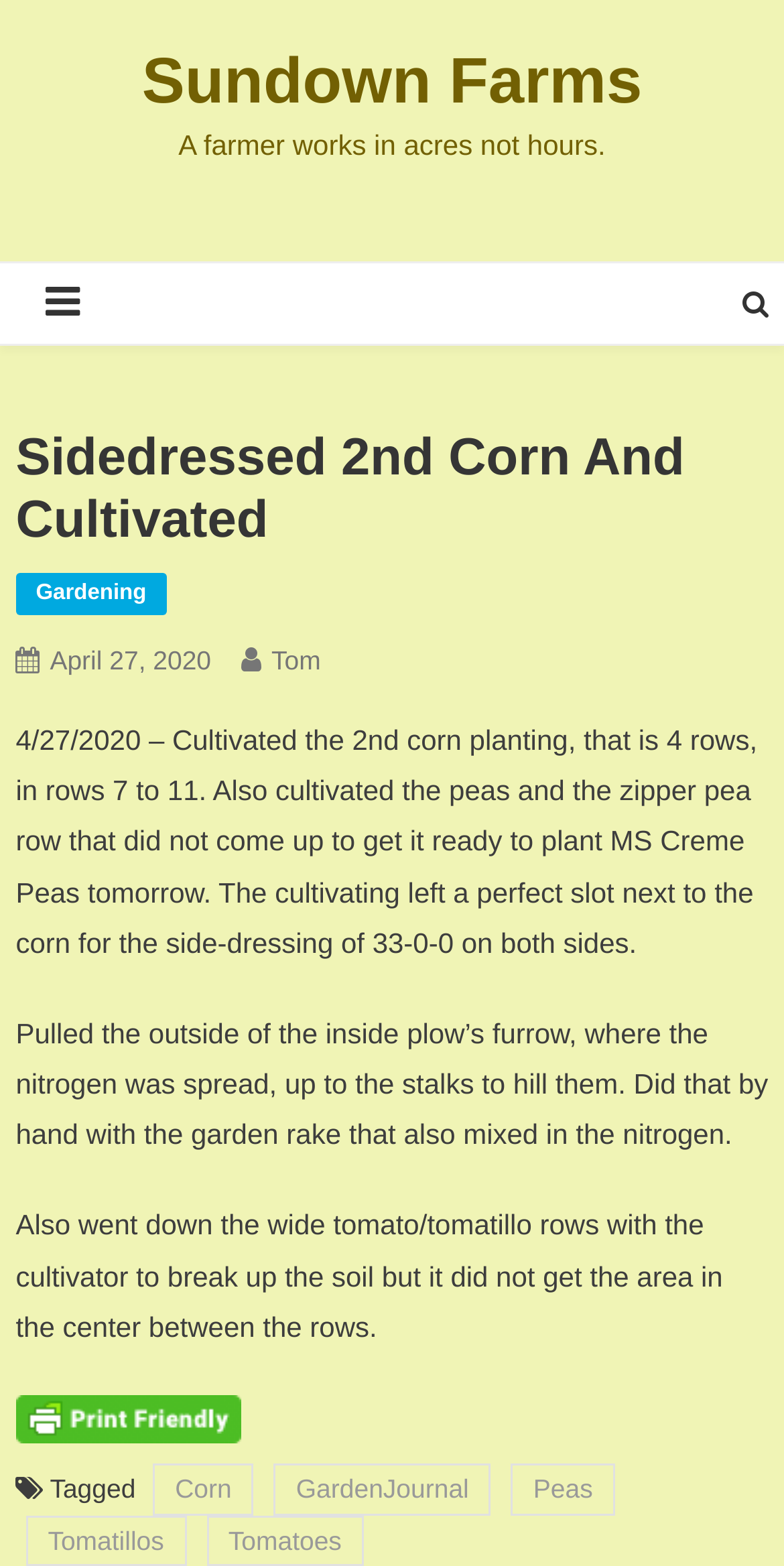Provide the bounding box coordinates for the area that should be clicked to complete the instruction: "Visit Gardening page".

[0.02, 0.365, 0.212, 0.393]